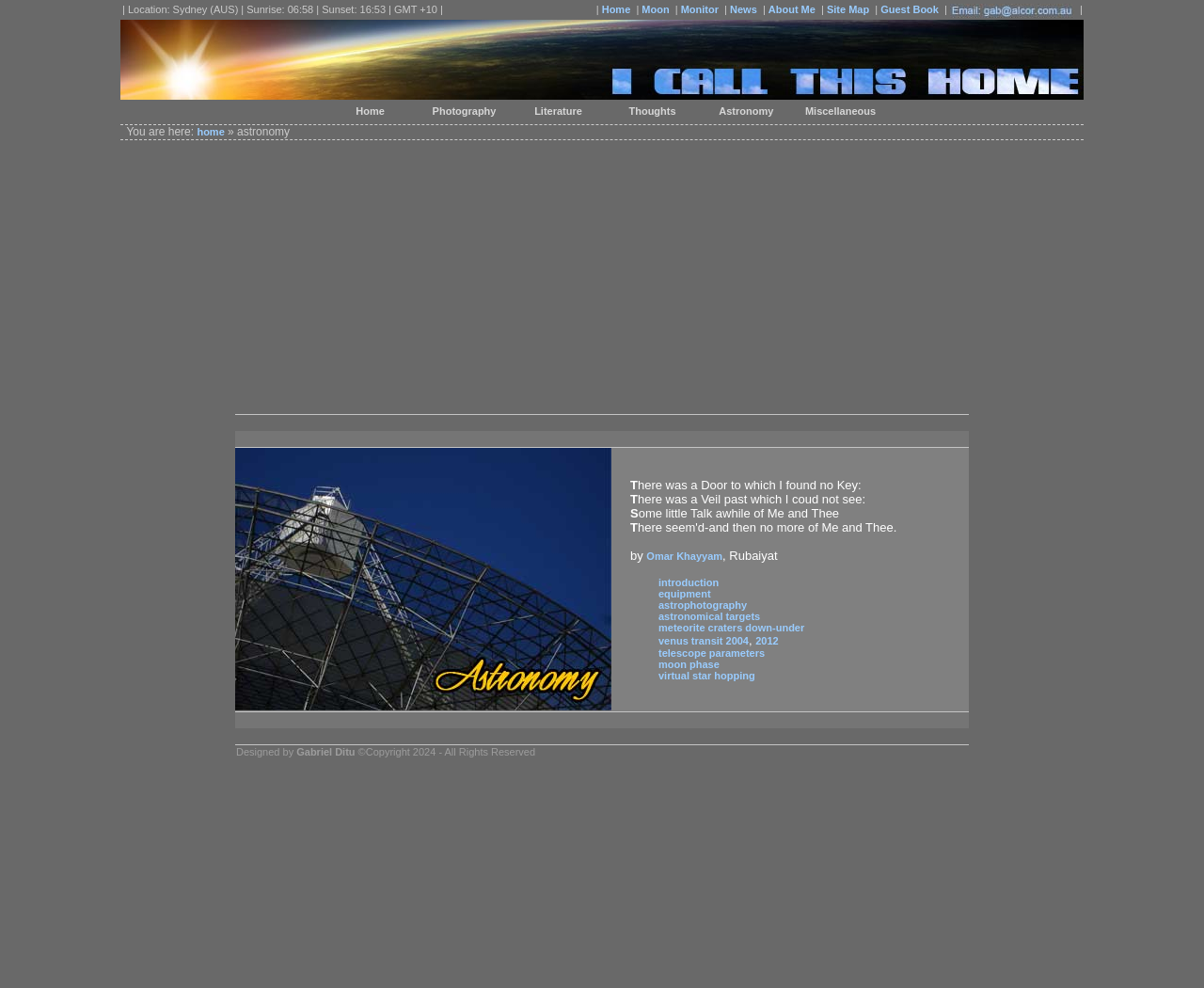Convey a detailed summary of the webpage, mentioning all key elements.

This webpage is a personal website that represents the owner's interests in life, with a focus on astronomy. At the top of the page, there is a horizontal navigation bar with links to various sections, including Home, Moon, Monitor, News, About Me, Site Map, and Guest Book. Below this navigation bar, there is a section displaying the current location, sunrise, and sunset times, as well as the GMT time zone.

On the left side of the page, there is a vertical navigation menu with links to different categories, including Home, Photography, Literature, Thoughts, Astronomy, and Miscellaneous. Below this menu, there is a section with a quote from Omar Khayyam's Rubaiyat, followed by a brief introduction to the website's content, which includes equipment, astrophotography, astronomical targets, meteorite craters, and more.

The main content area of the page is divided into a table with multiple rows and columns. The first row contains a cell with a image of the Parkes Radio Telescope, and another cell with a block of text describing the website's content. The text includes links to various topics, such as introduction, equipment, astrophotography, and more.

At the bottom of the page, there is a footer section with a copyright notice and a link to the website designer, Gabriel Ditu. Overall, the webpage has a simple and organized layout, with a focus on providing easy access to the owner's interests and hobbies.